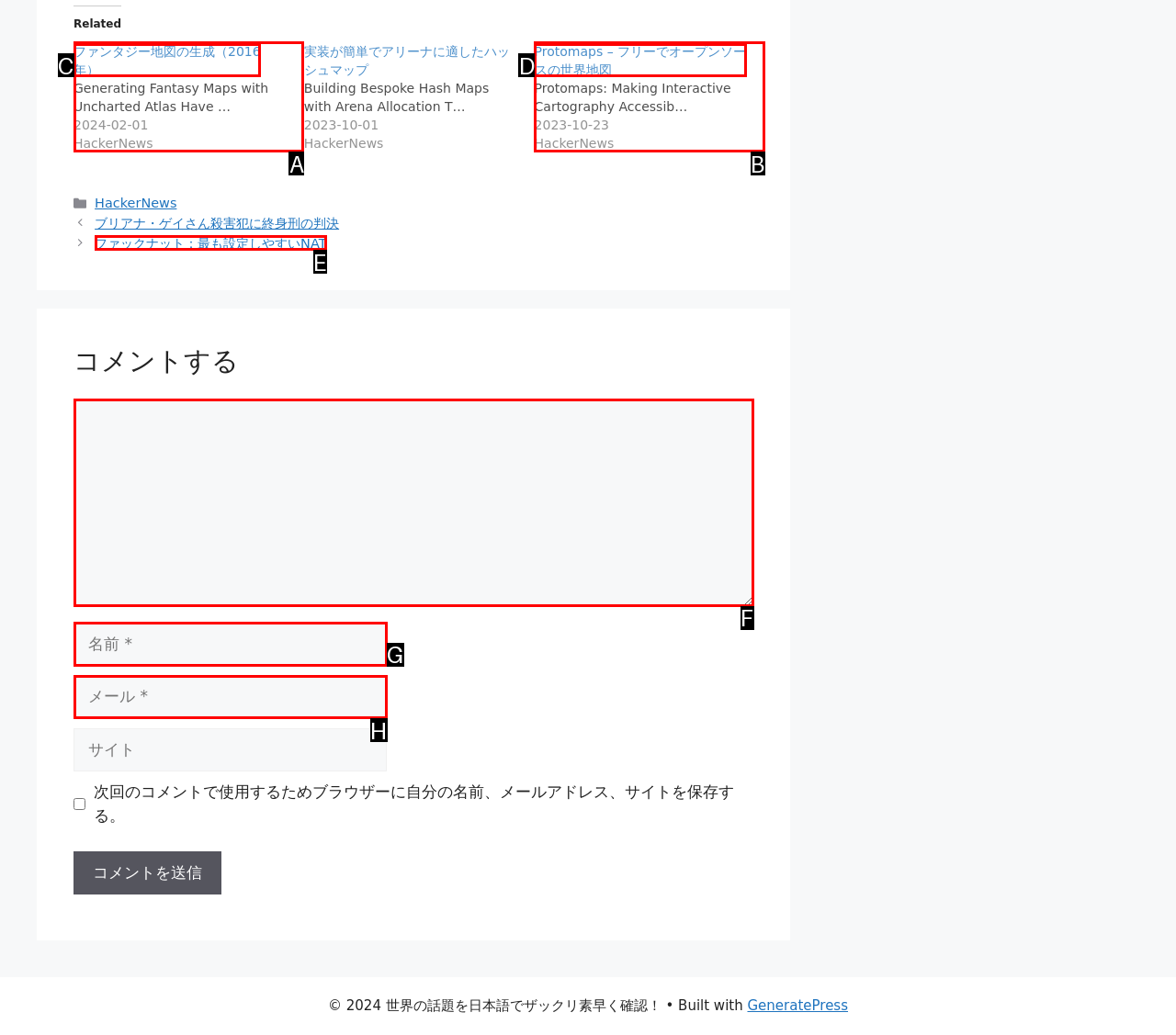Based on the description: parent_node: コメント name="comment"
Select the letter of the corresponding UI element from the choices provided.

F